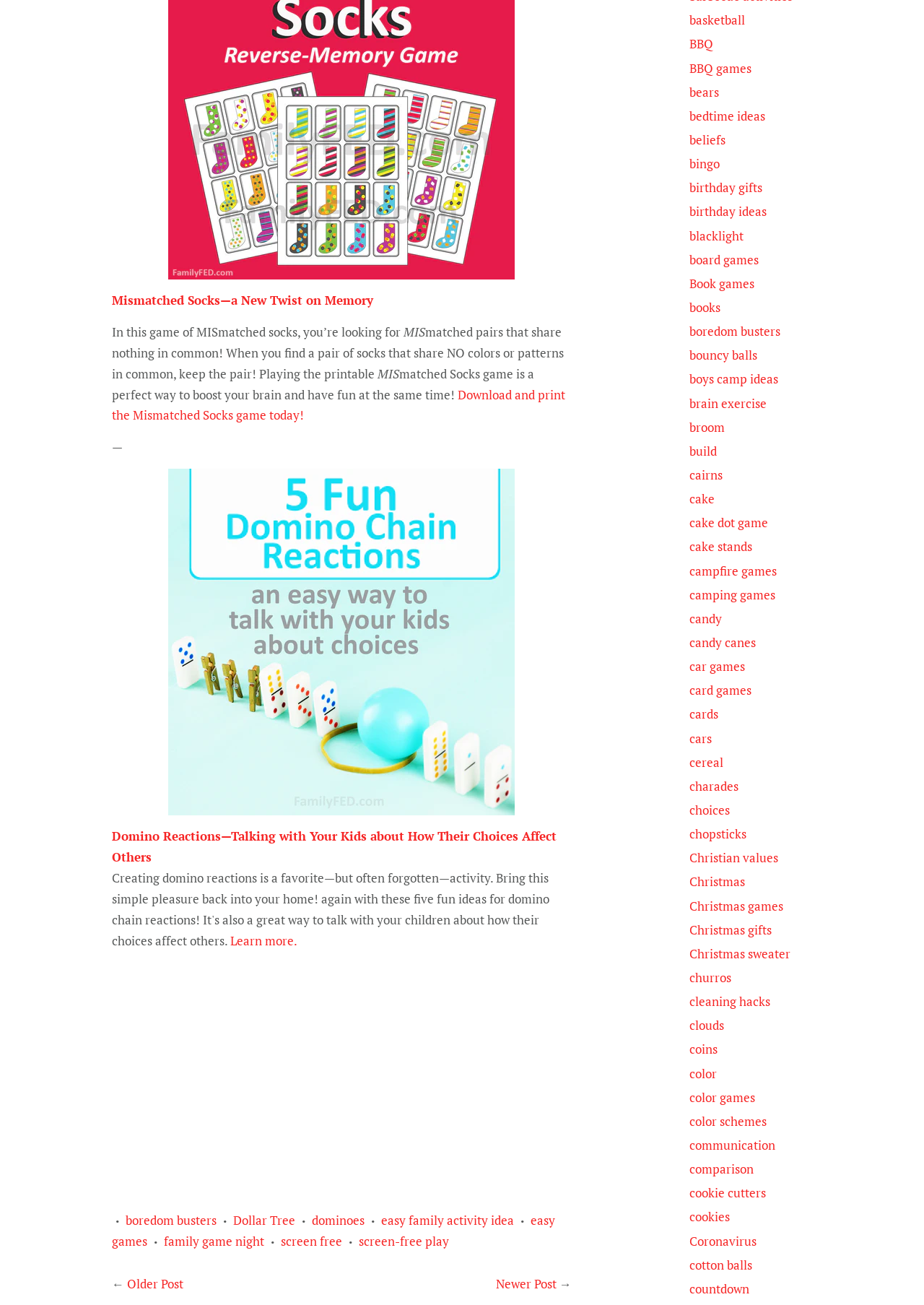Please specify the bounding box coordinates of the clickable section necessary to execute the following command: "Browse the category of boredom busters".

[0.136, 0.928, 0.234, 0.941]